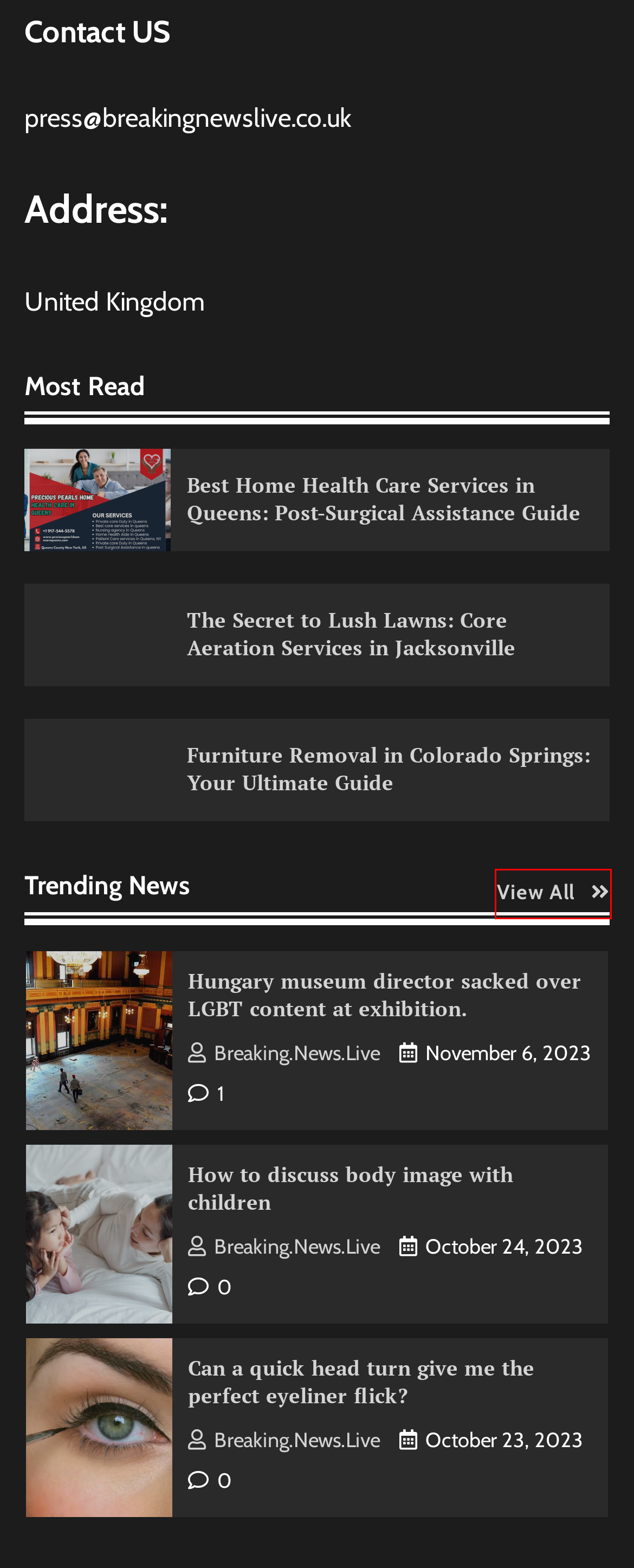You have a screenshot of a webpage with a red bounding box around a UI element. Determine which webpage description best matches the new webpage that results from clicking the element in the bounding box. Here are the candidates:
A. Best Home Health Care Services in Queens: Post-Surgical Assistance Guide - Breaking News Live
B. The Secret to Lush Lawns: Core Aeration Services in Jacksonville - Breaking News Live
C. Can a quick head turn give me the perfect eyeliner flick? - Breaking News Live
D. lifestyle Archives - Breaking News Live
E. Breaking News Live ; Lets Know the World
F. Furniture Removal in Colorado Springs: Your Ultimate Guide - Breaking News Live
G. How to discuss body image with children - Breaking News Live
H. Scientists disprove the myth that feminists detest men. - Breaking News Live

D